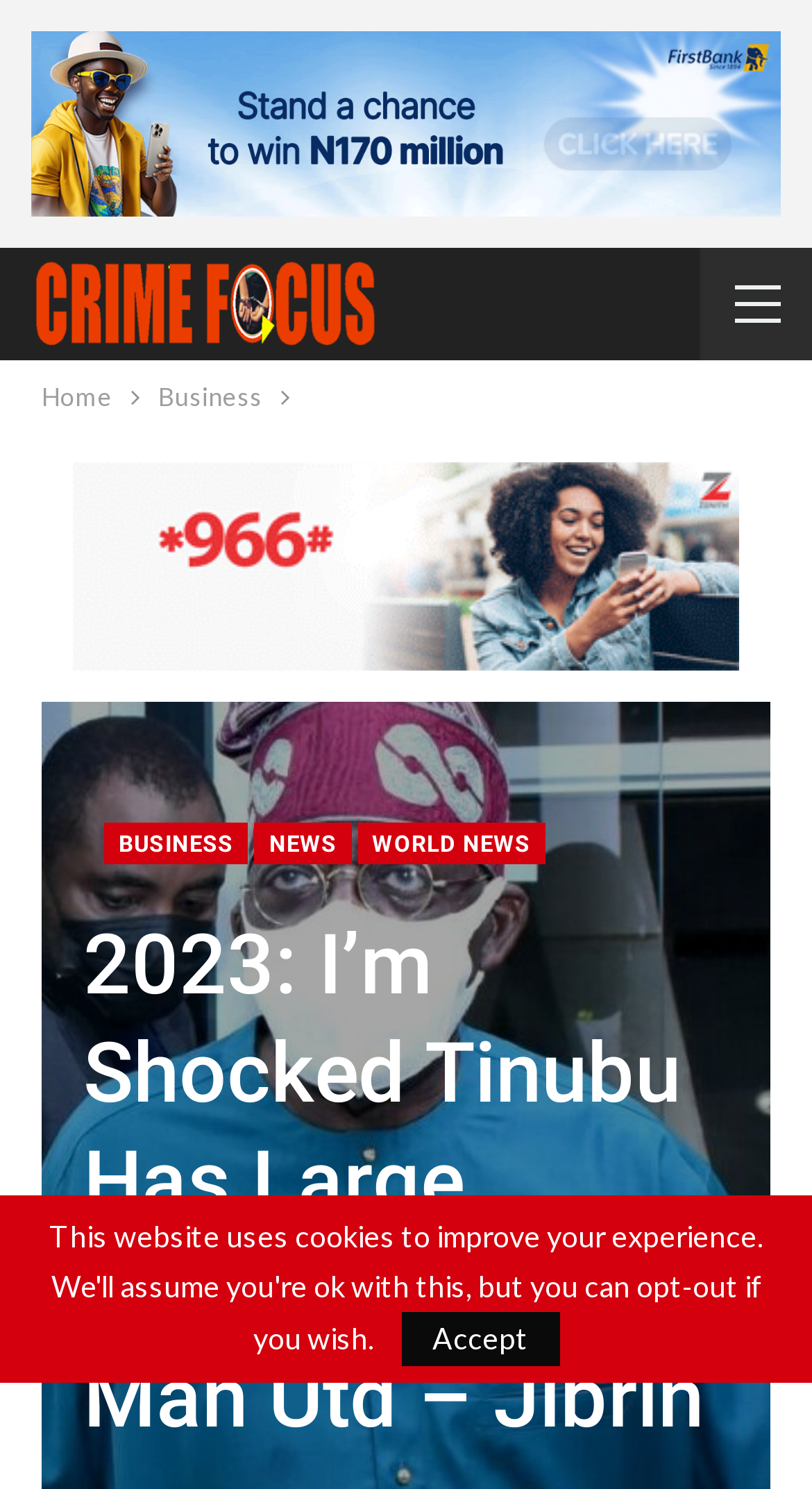Use one word or a short phrase to answer the question provided: 
What is the name of the bank advertised on the website?

FIRST BANK